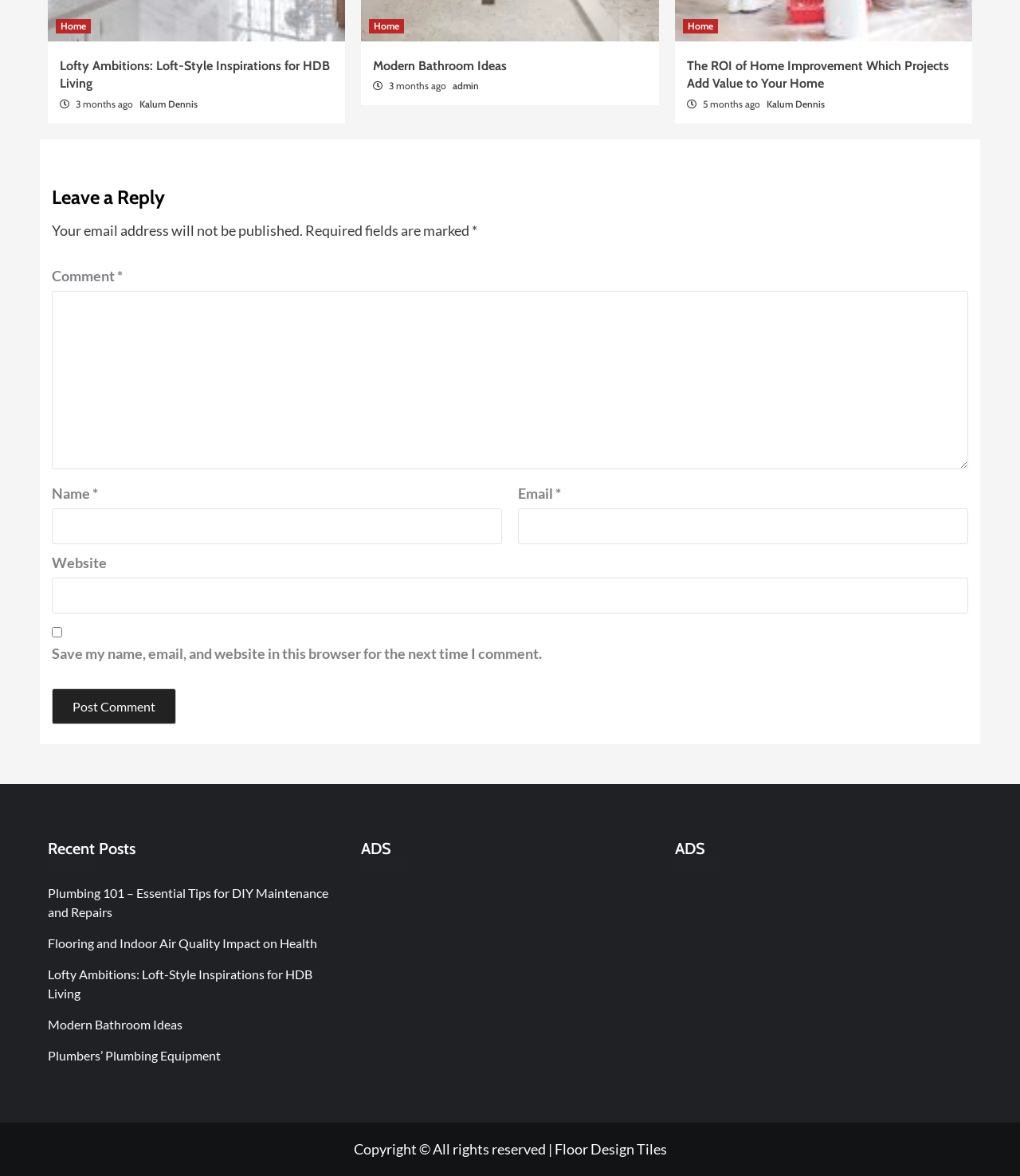Please provide the bounding box coordinates for the element that needs to be clicked to perform the following instruction: "Contact us". The coordinates should be given as four float numbers between 0 and 1, i.e., [left, top, right, bottom].

None